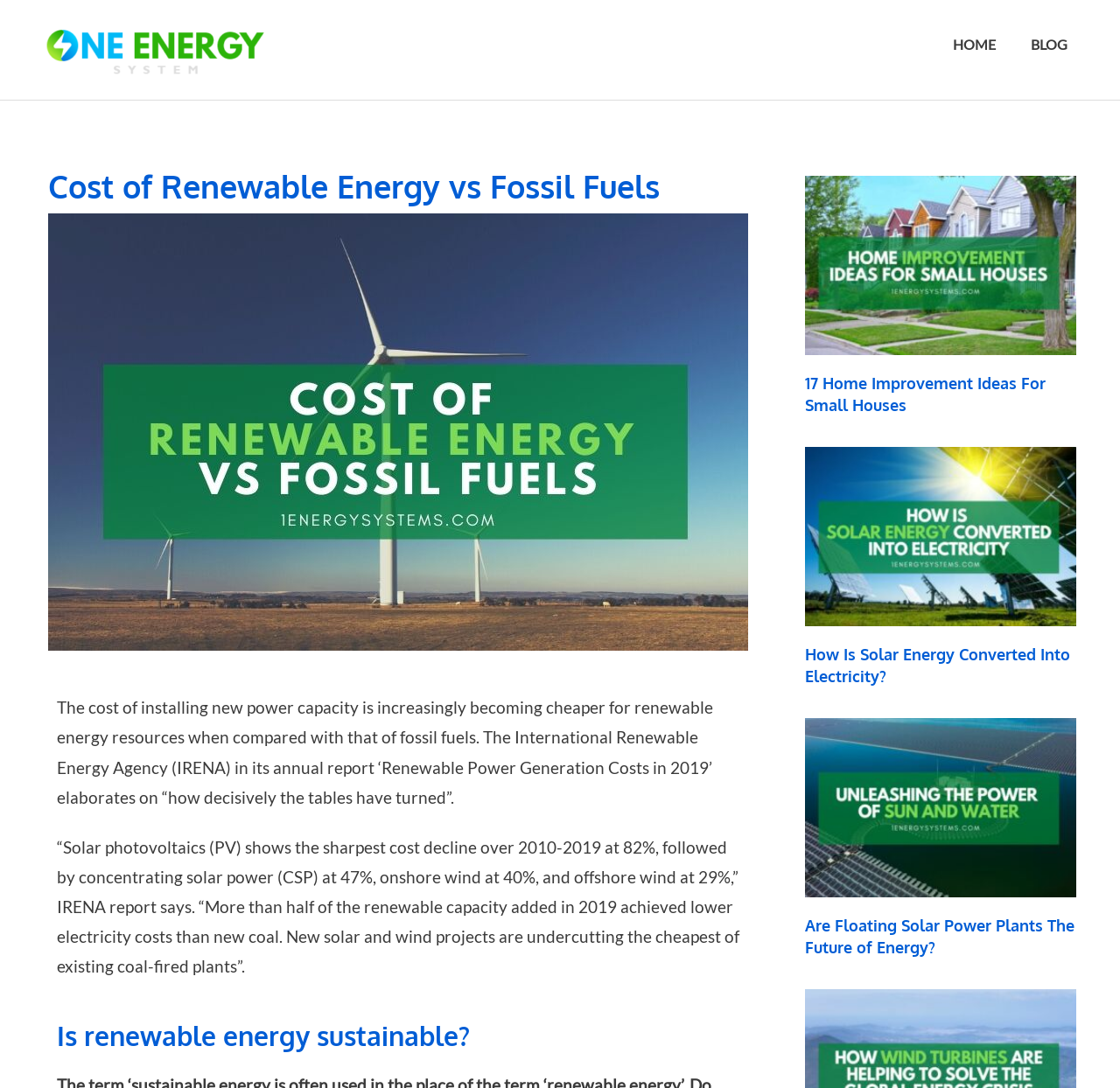Based on the provided description, "alt="One Energy System"", find the bounding box of the corresponding UI element in the screenshot.

[0.031, 0.034, 0.245, 0.053]